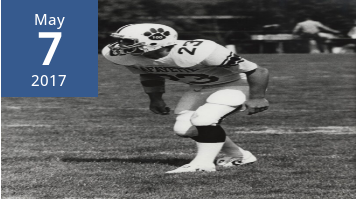Is the football game being played indoors?
Please provide a comprehensive answer based on the details in the screenshot.

The background of the image suggests a vibrant atmosphere typical of an outdoor sporting event, with blurred figures of fans and teammates, which implies that the game is being played outdoors.